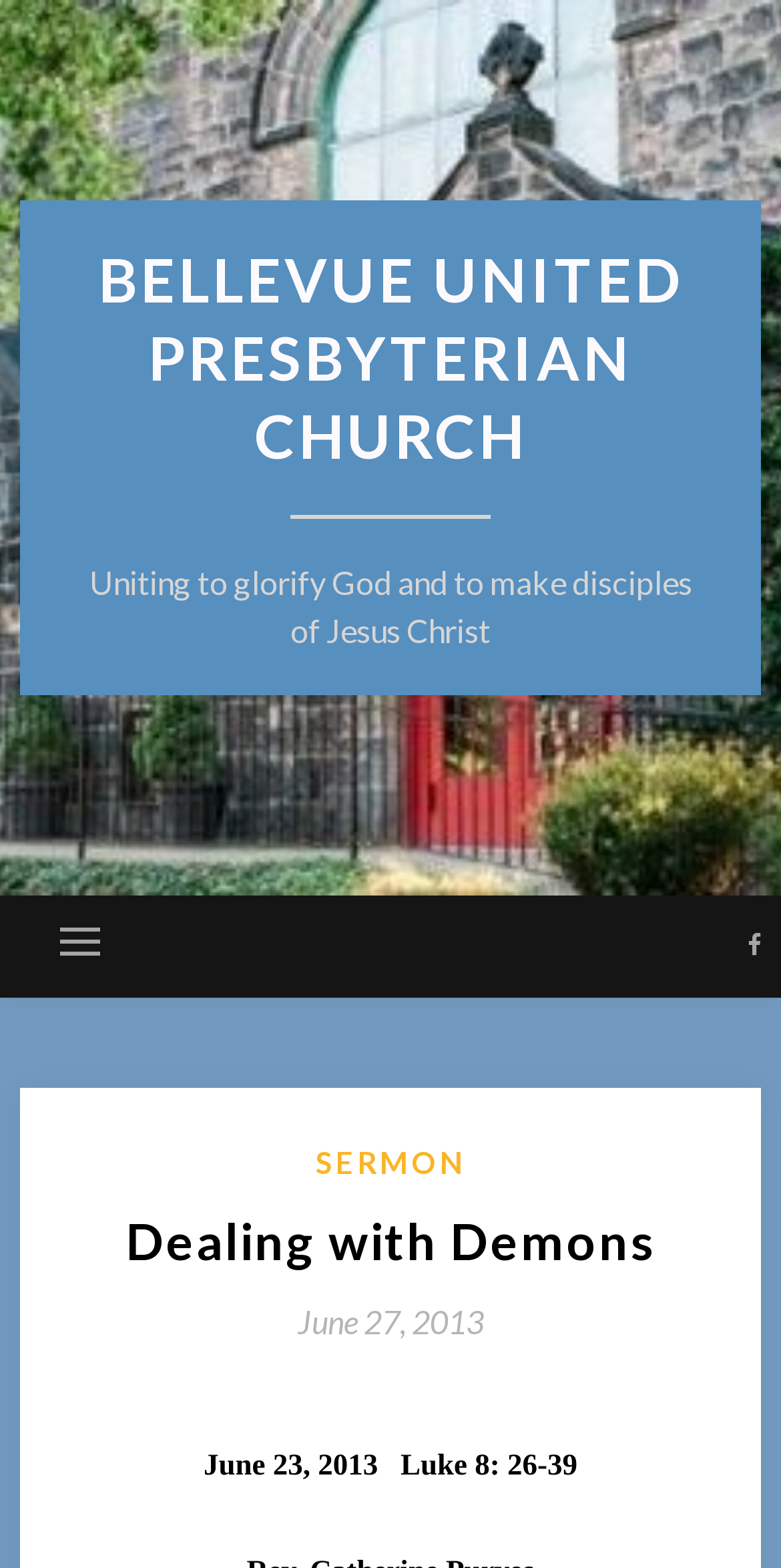Based on what you see in the screenshot, provide a thorough answer to this question: Is there a menu button on the page?

I found the answer by looking at the button element with no text but has an expanded property set to False, which indicates the presence of a menu button.